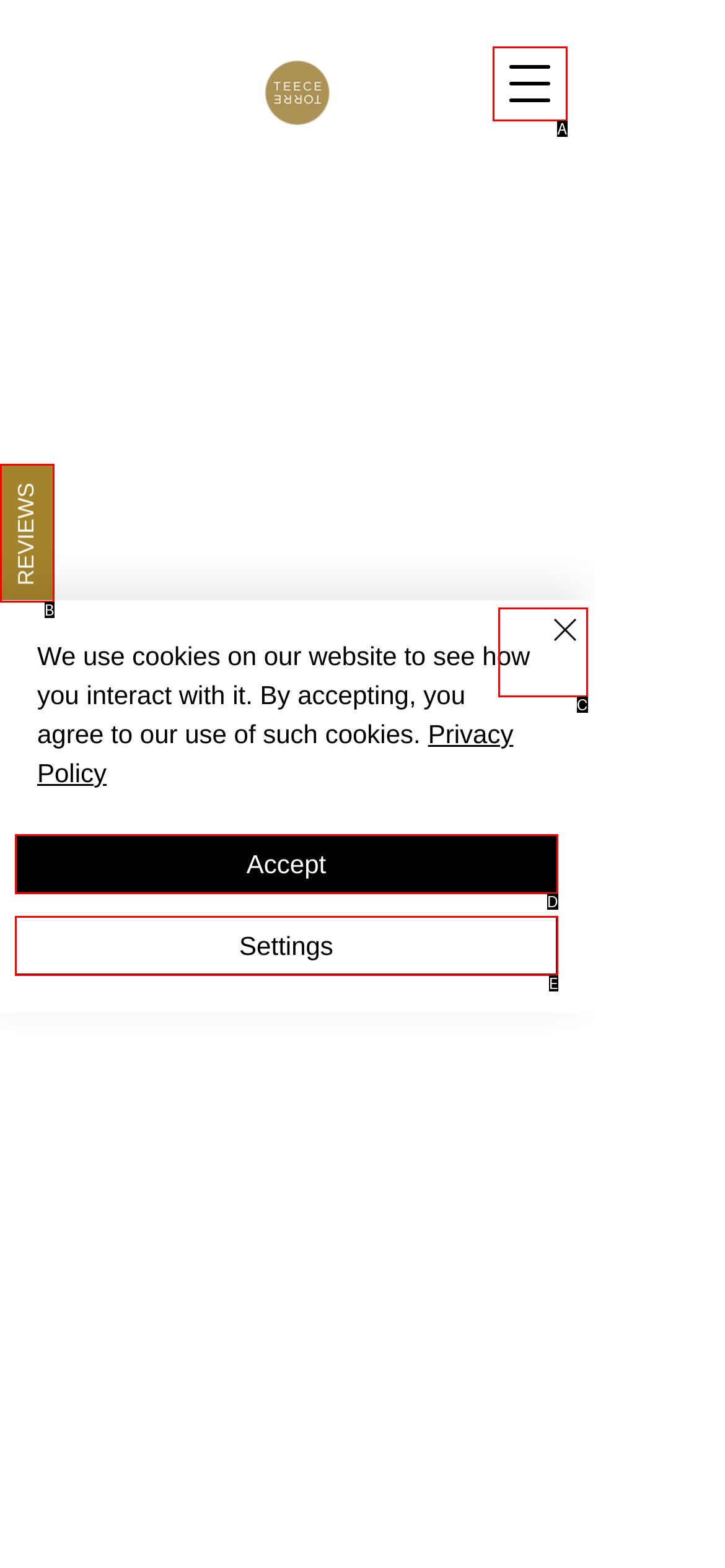Find the option that aligns with: Accept
Provide the letter of the corresponding option.

D